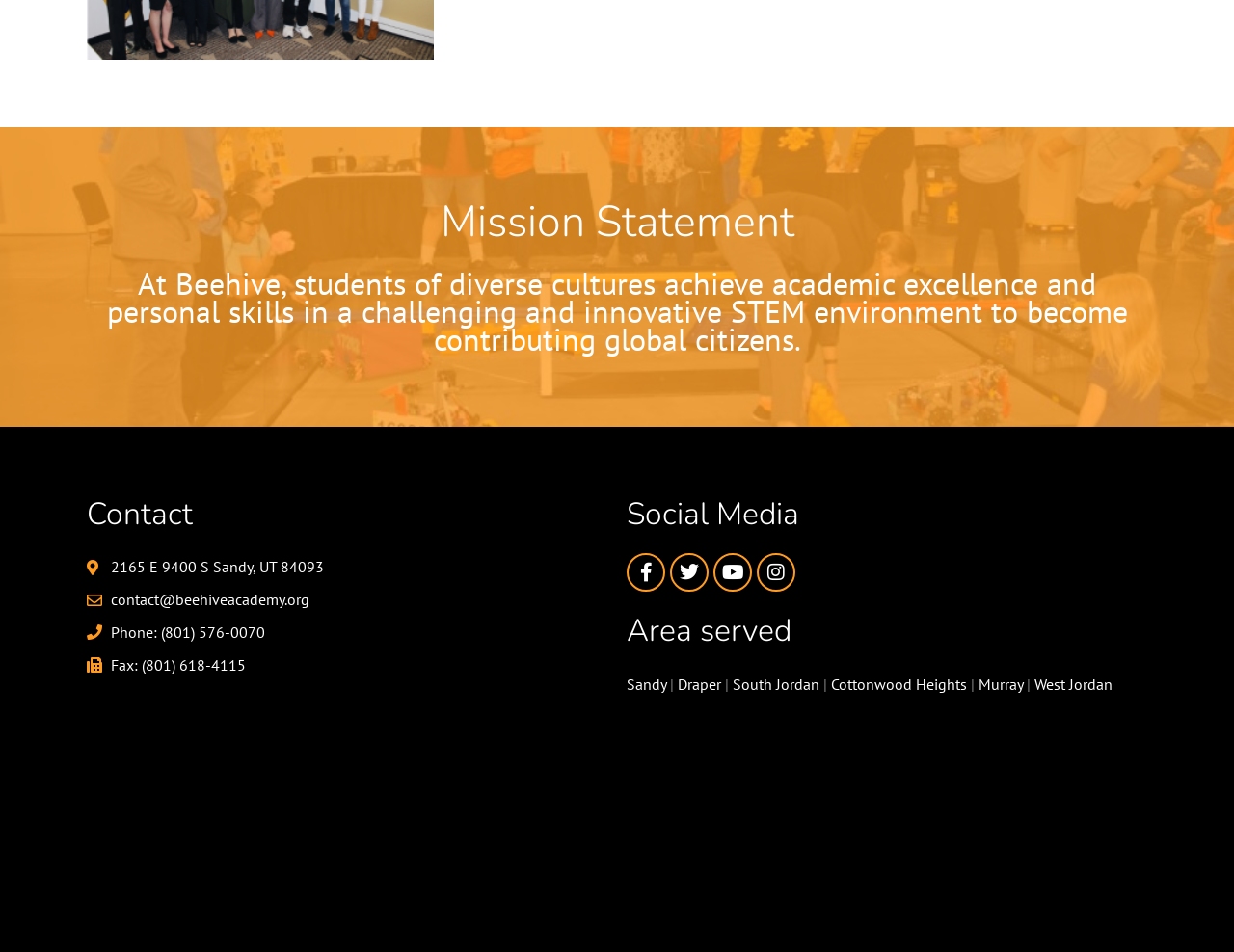Give a one-word or phrase response to the following question: What areas does Beehive Academy serve?

Sandy, Draper, South Jordan, Cottonwood Heights, Murray, West Jordan